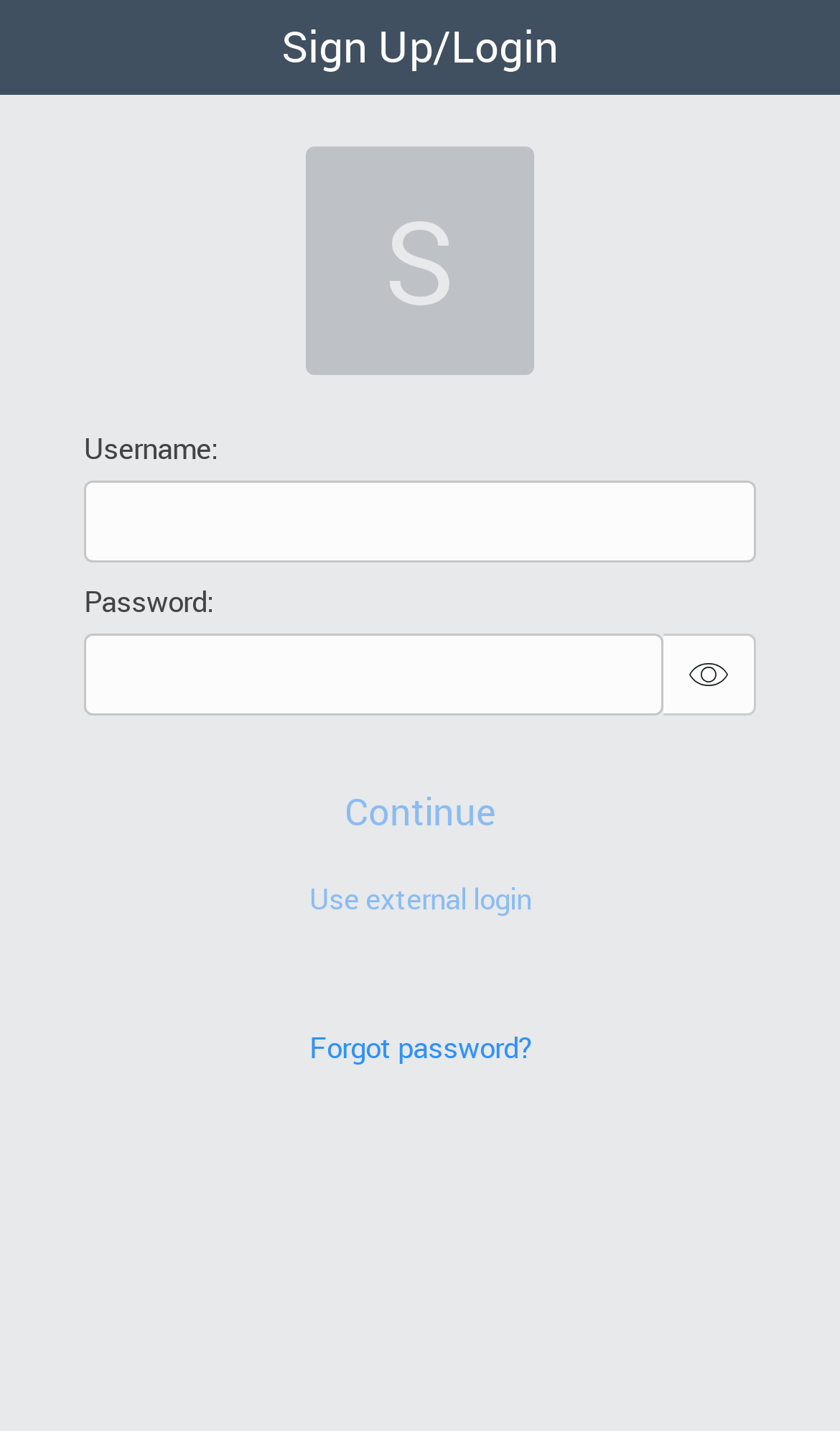Reply to the question with a single word or phrase:
What is the label of the first input field?

Username